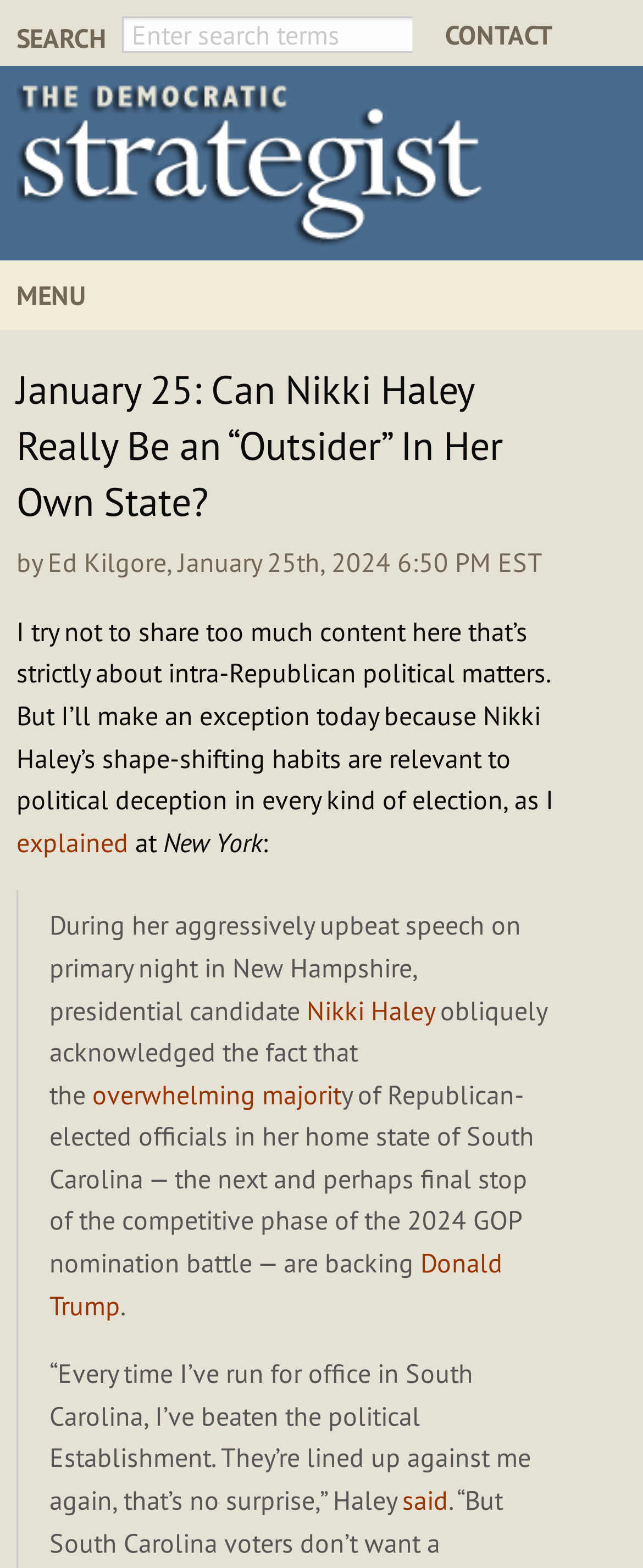What is the name of the strategist?
Please provide a single word or phrase in response based on the screenshot.

The Democratic Strategist